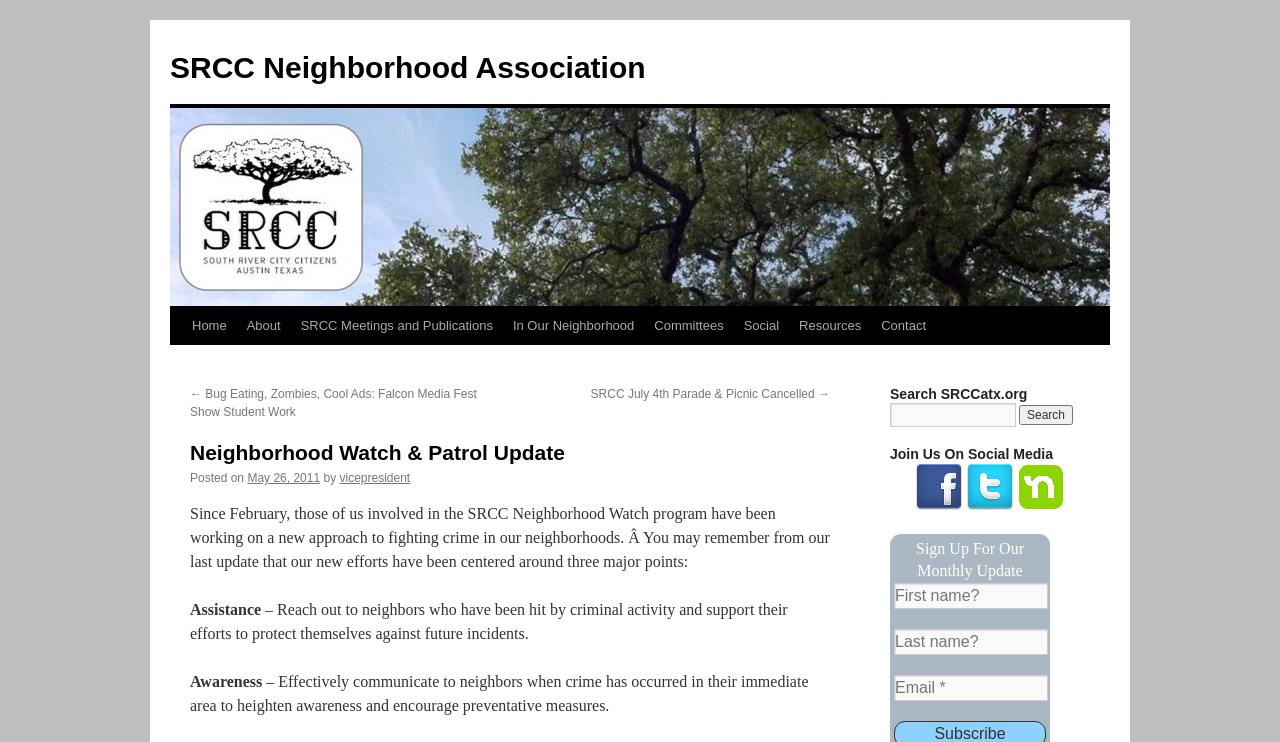Please indicate the bounding box coordinates for the clickable area to complete the following task: "Click on the 'Contact' link". The coordinates should be specified as four float numbers between 0 and 1, i.e., [left, top, right, bottom].

[0.681, 0.414, 0.731, 0.465]